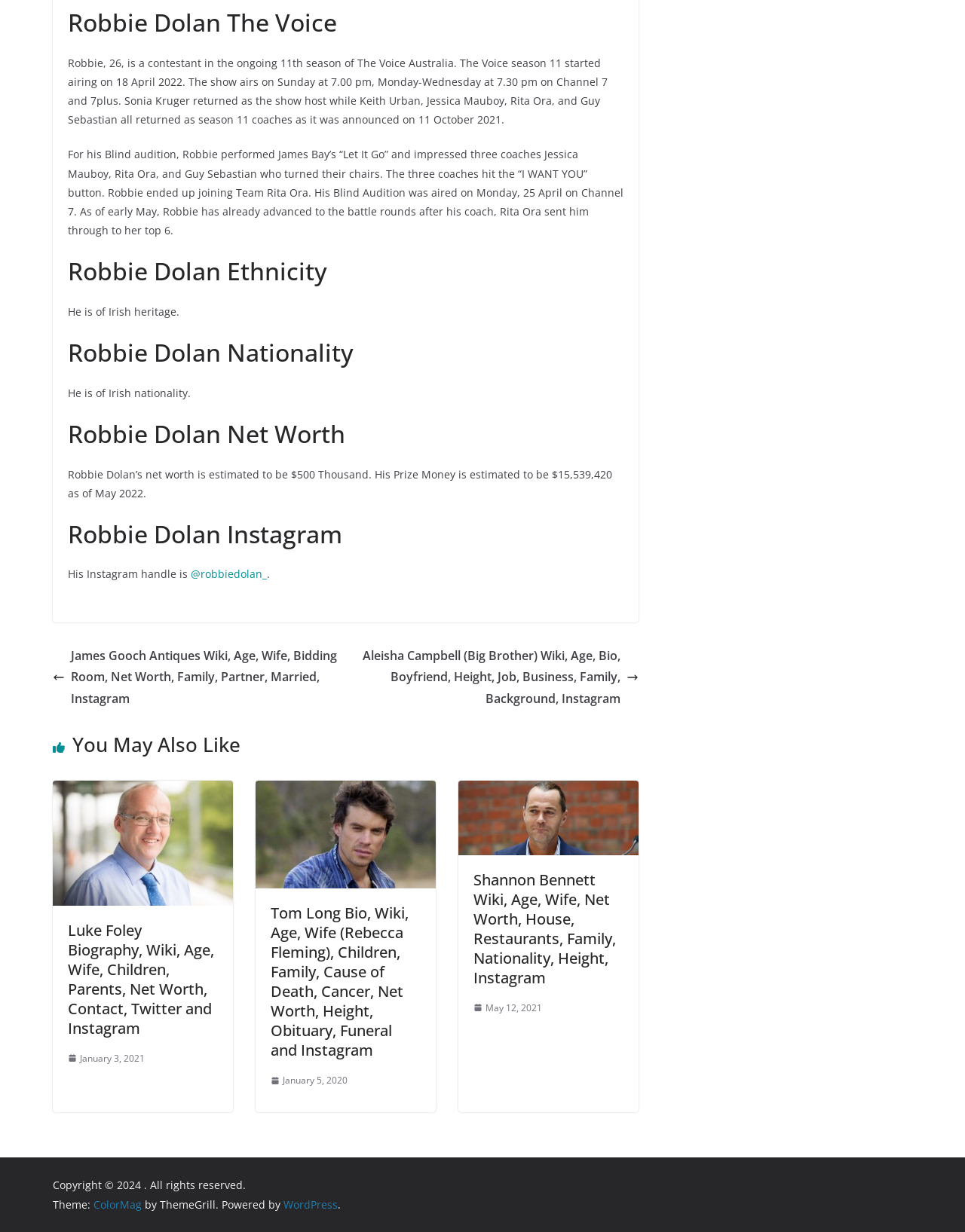Determine the bounding box coordinates for the area you should click to complete the following instruction: "Read about James Gooch Antiques".

[0.055, 0.523, 0.35, 0.576]